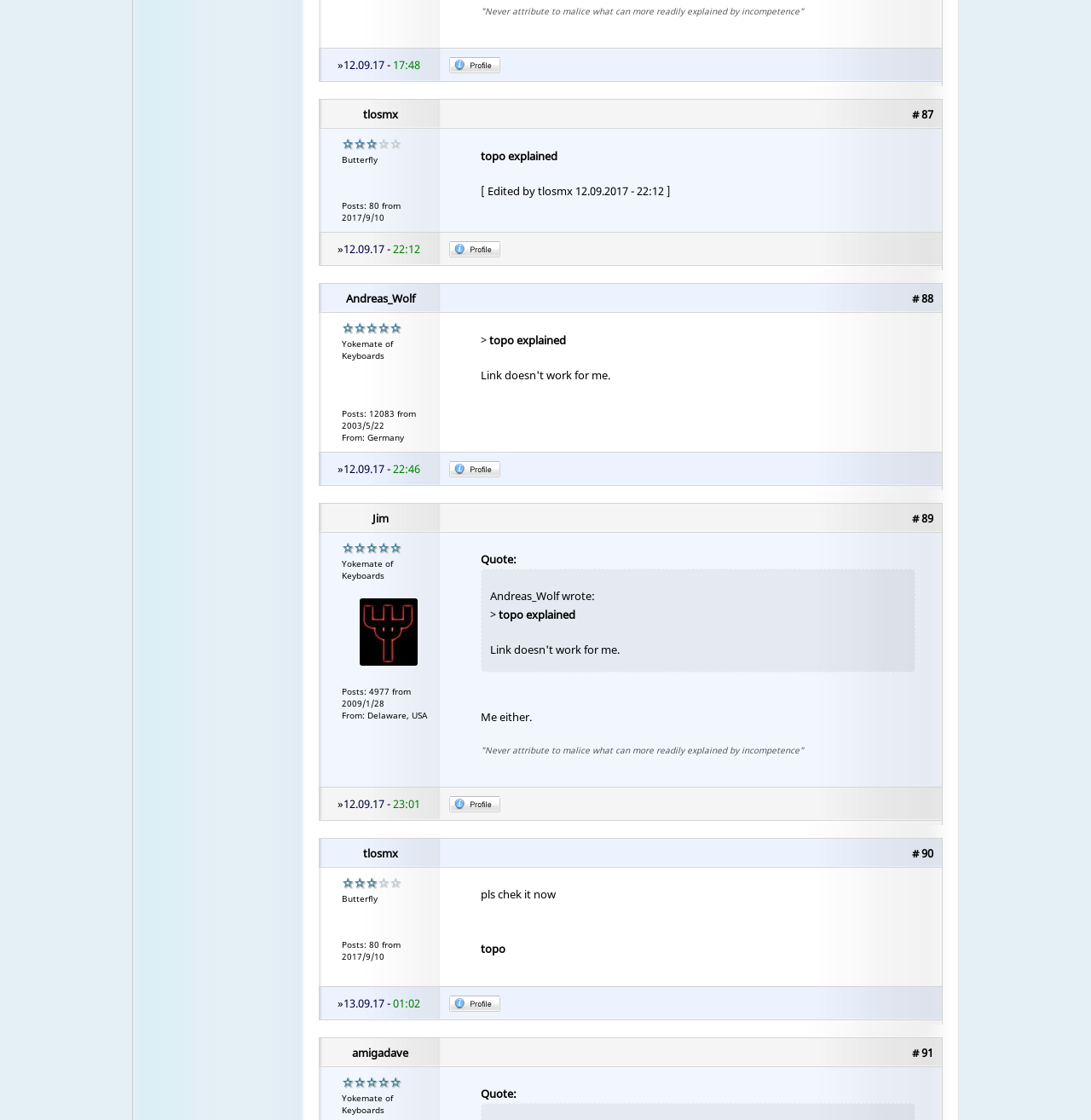Please analyze the image and provide a thorough answer to the question:
What is the quote written by Andreas_Wolf?

I found the quote by looking for the text 'Andreas_Wolf wrote:' and then reading the text that follows, which is 'Me either.'